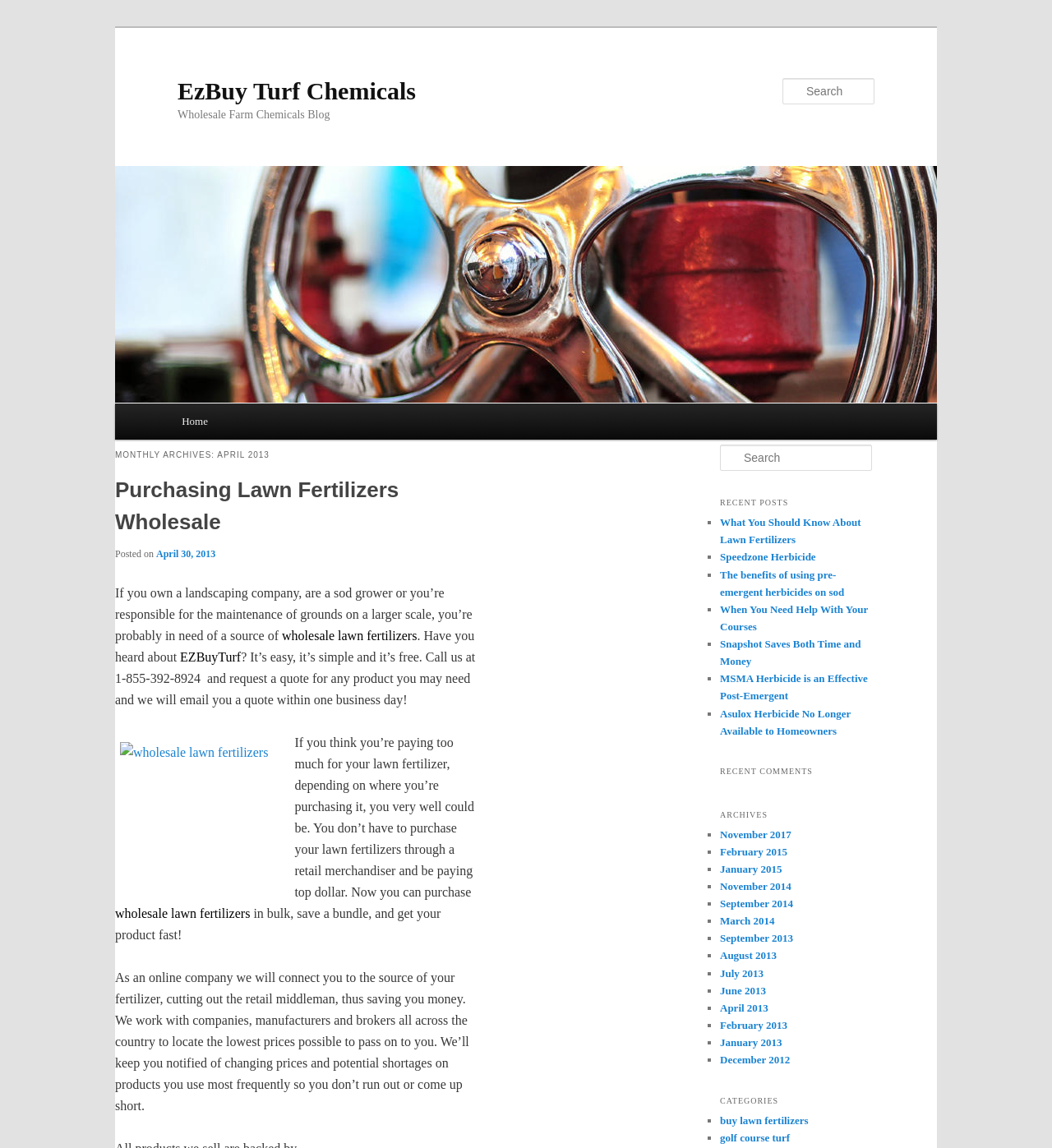What is the purpose of the search box?
Using the visual information, respond with a single word or phrase.

To search for products